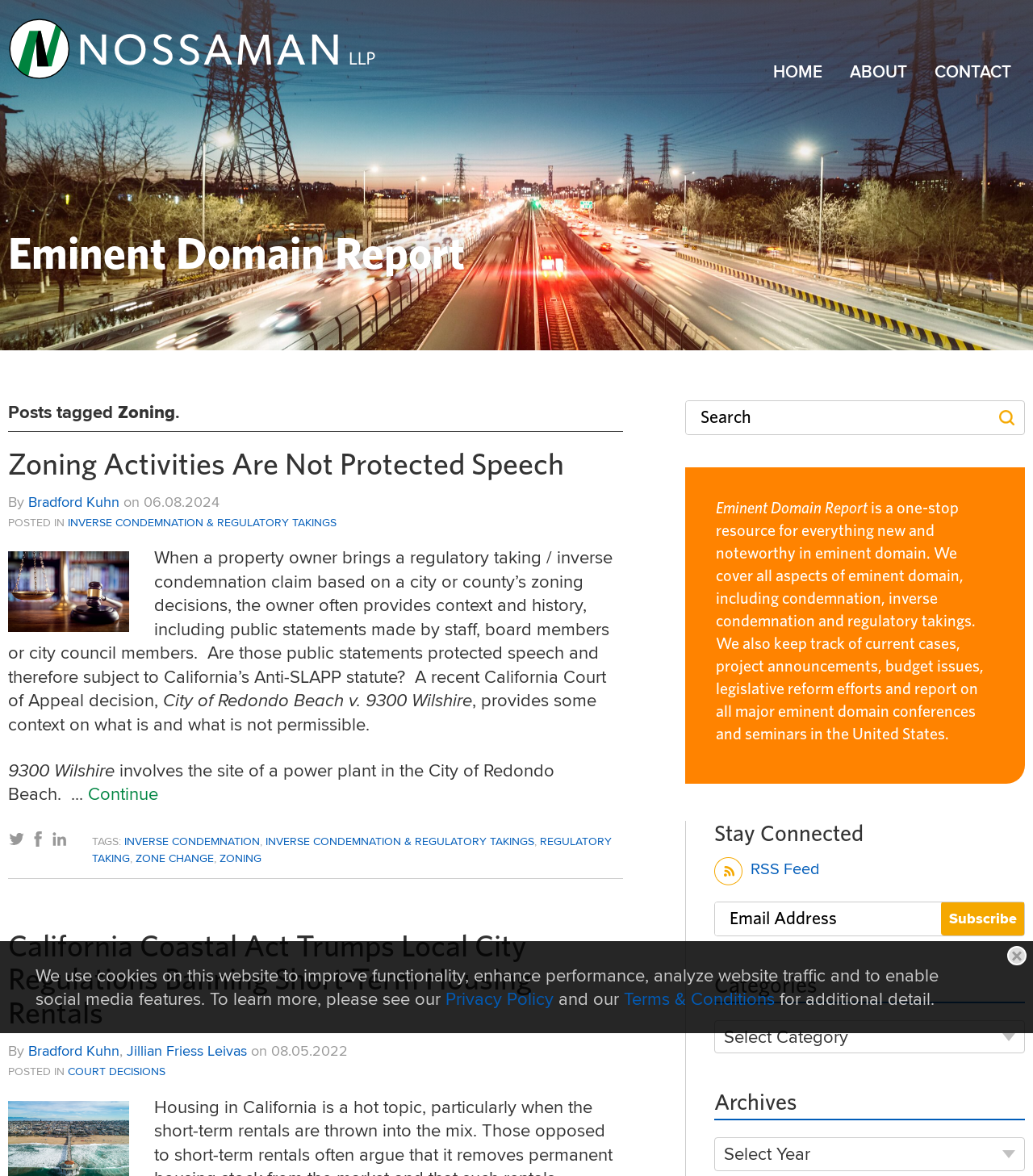Please determine the bounding box coordinates of the element's region to click in order to carry out the following instruction: "Read the post about zoning activities". The coordinates should be four float numbers between 0 and 1, i.e., [left, top, right, bottom].

[0.008, 0.383, 0.546, 0.409]